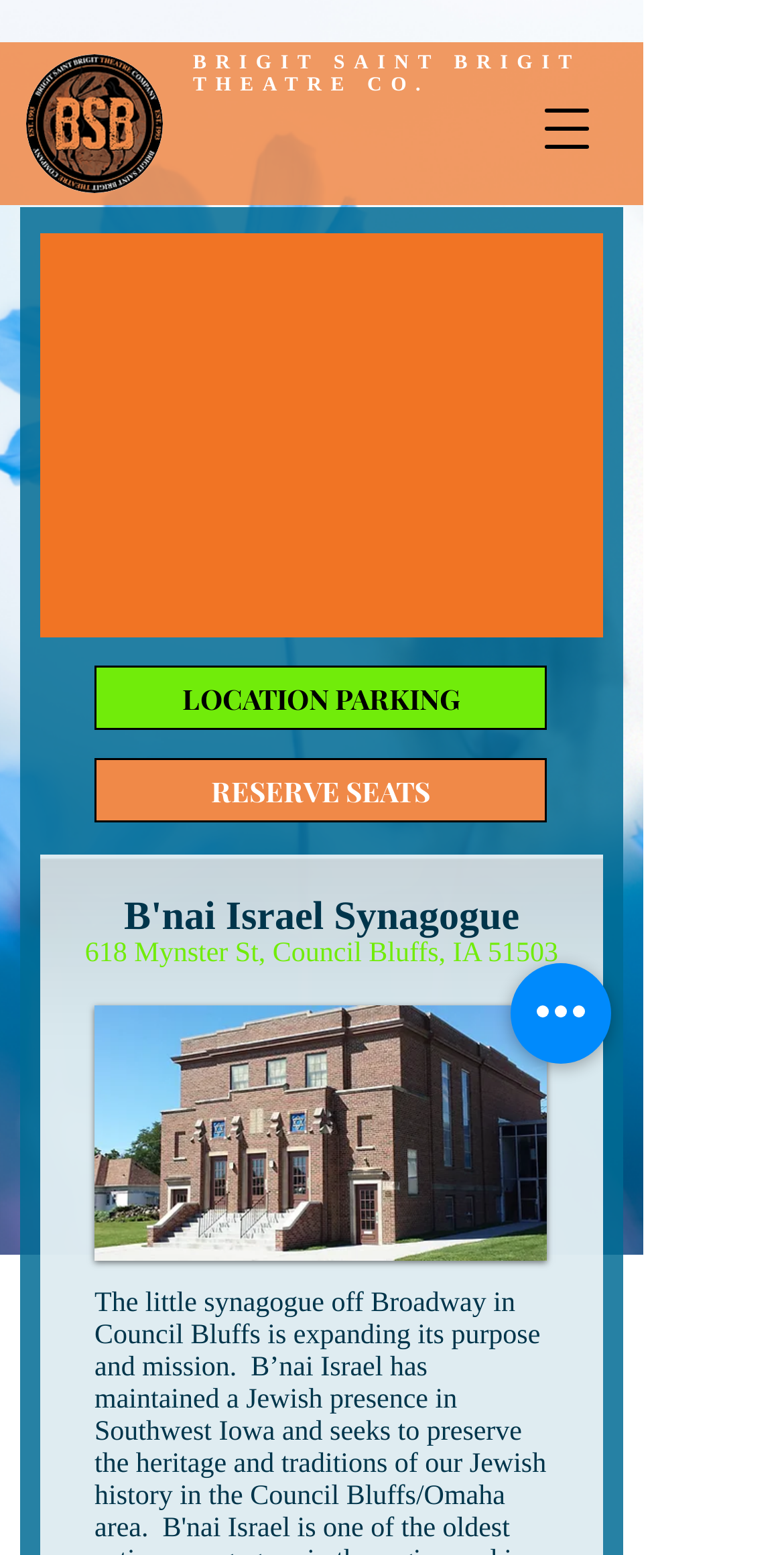Respond to the following question with a brief word or phrase:
What is the address of the theatre?

618 Mynster St, Council Bluffs, IA 51503